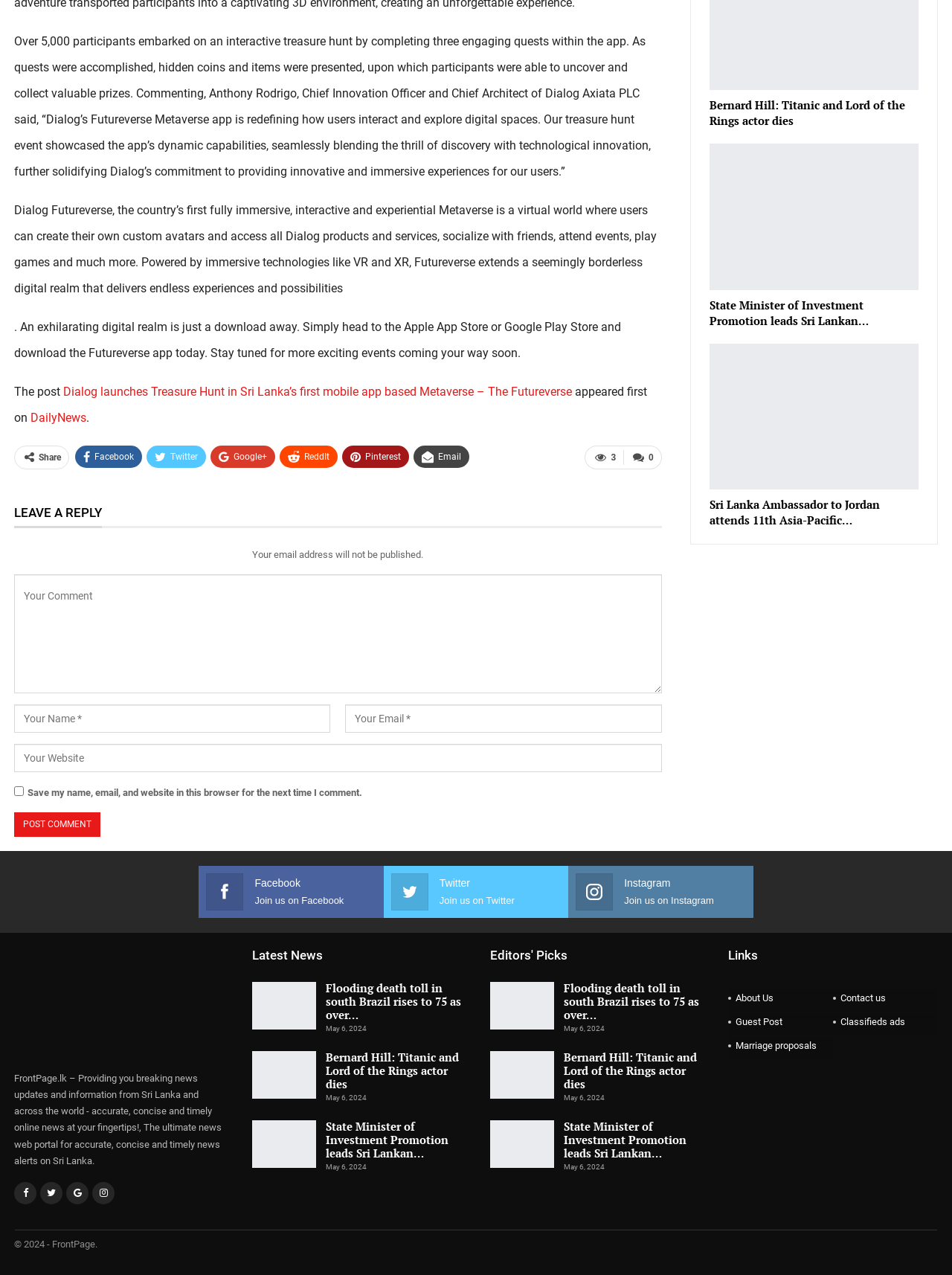Given the webpage screenshot, identify the bounding box of the UI element that matches this description: "Contact us".

[0.875, 0.776, 0.985, 0.794]